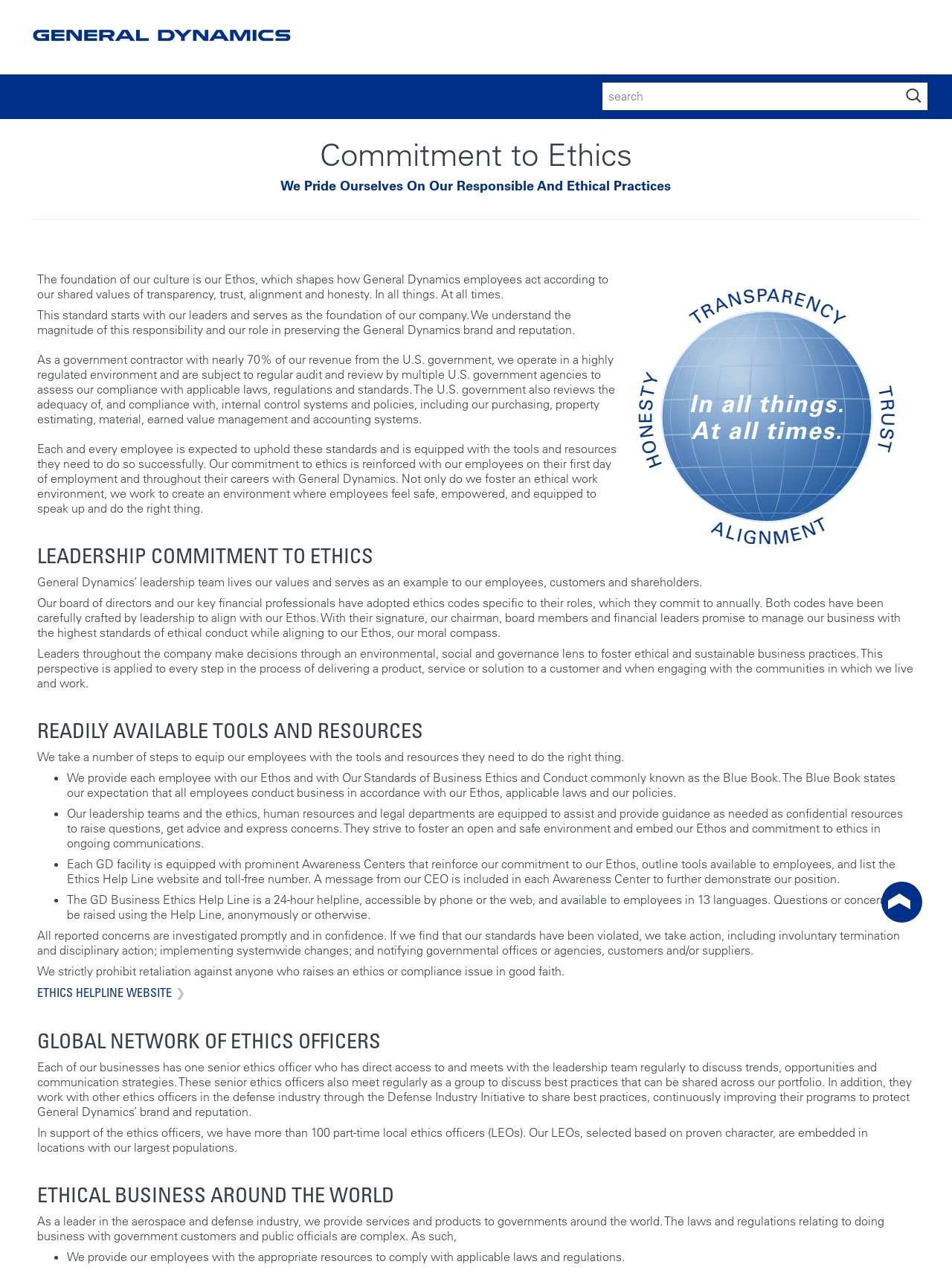Identify the bounding box of the UI component described as: "parent_node: Search for: name="s" placeholder="search"".

[0.633, 0.065, 0.945, 0.086]